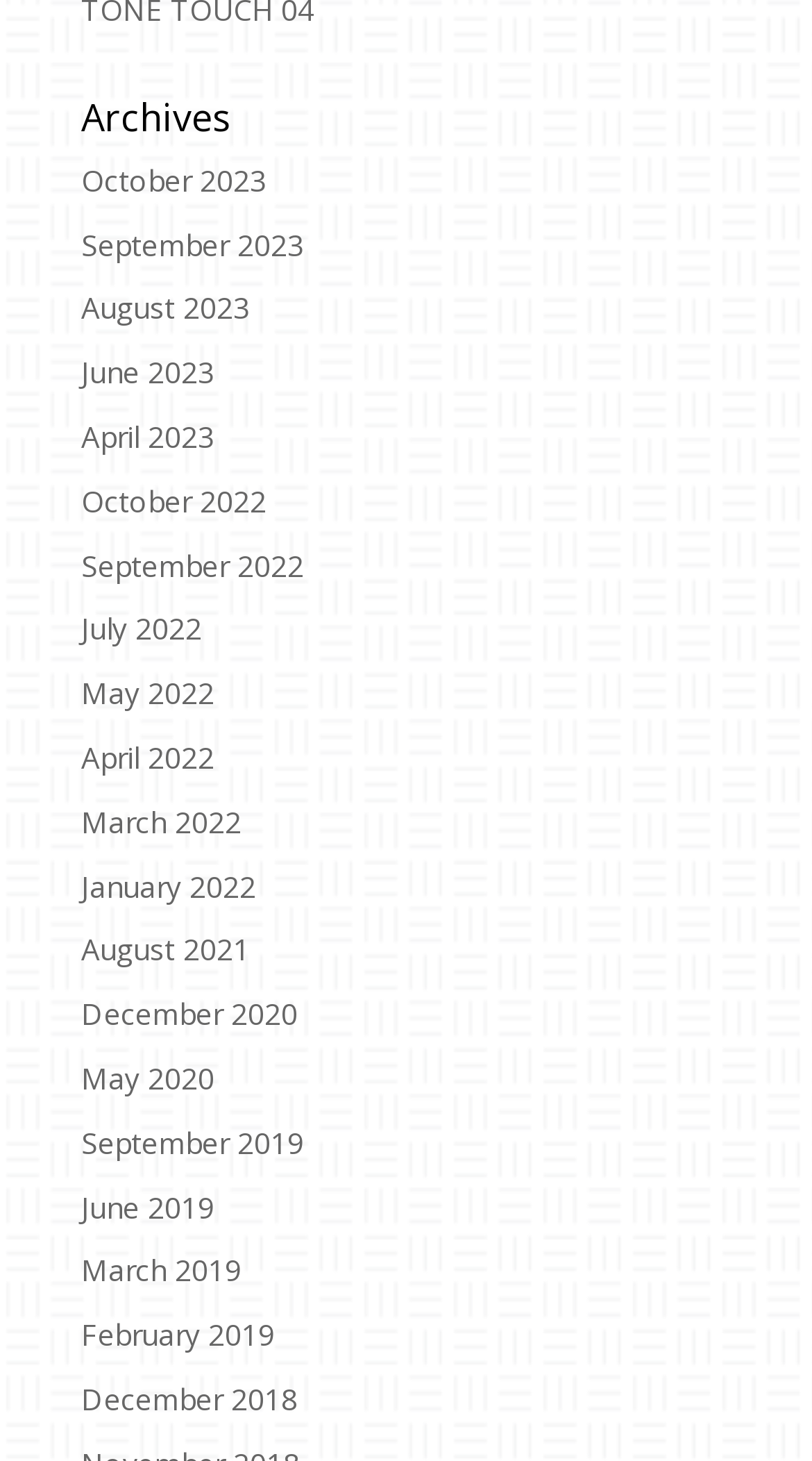Use a single word or phrase to answer the question: 
How many years are represented on this webpage?

5